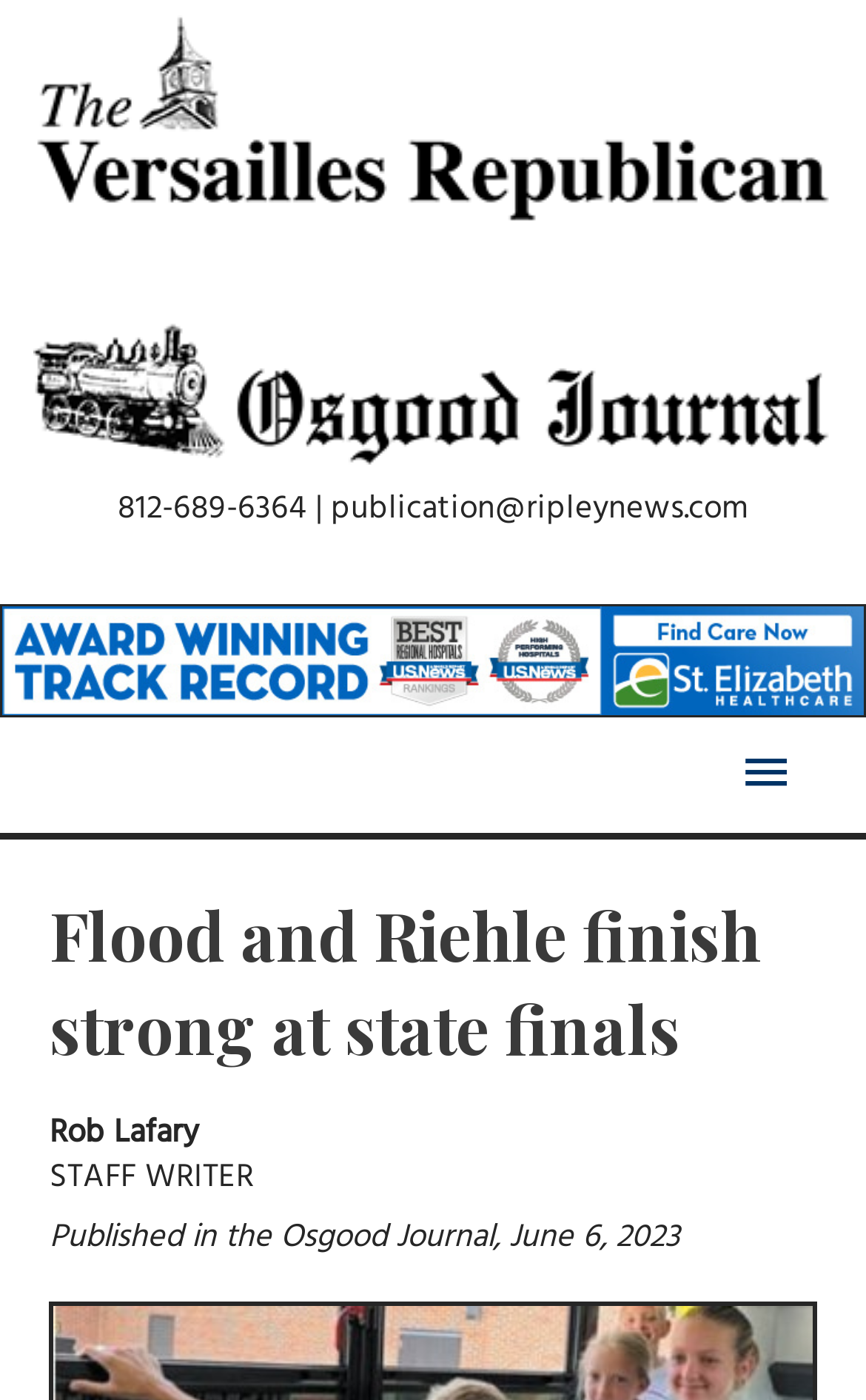What is the phone number of Ripley Publishing Company?
Please utilize the information in the image to give a detailed response to the question.

I found the phone number by looking at the static text element at the top of the page, which contains the contact information '812-689-6364 | publication@ripleynews.com'.